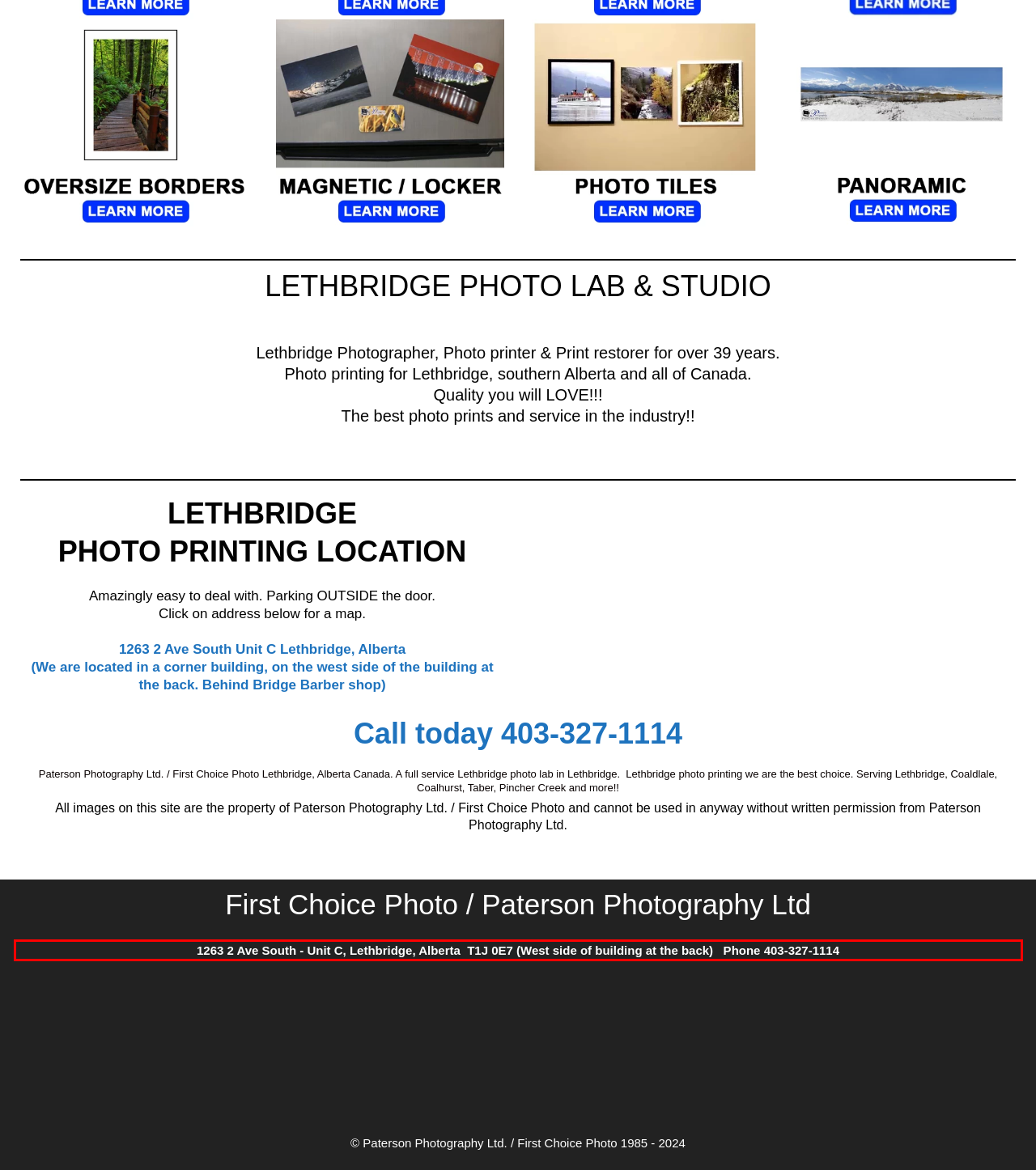You are given a screenshot showing a webpage with a red bounding box. Perform OCR to capture the text within the red bounding box.

1263 2 Ave South - Unit C, Lethbridge, Alberta T1J 0E7 (West side of building at the back) Phone 403-327-1114